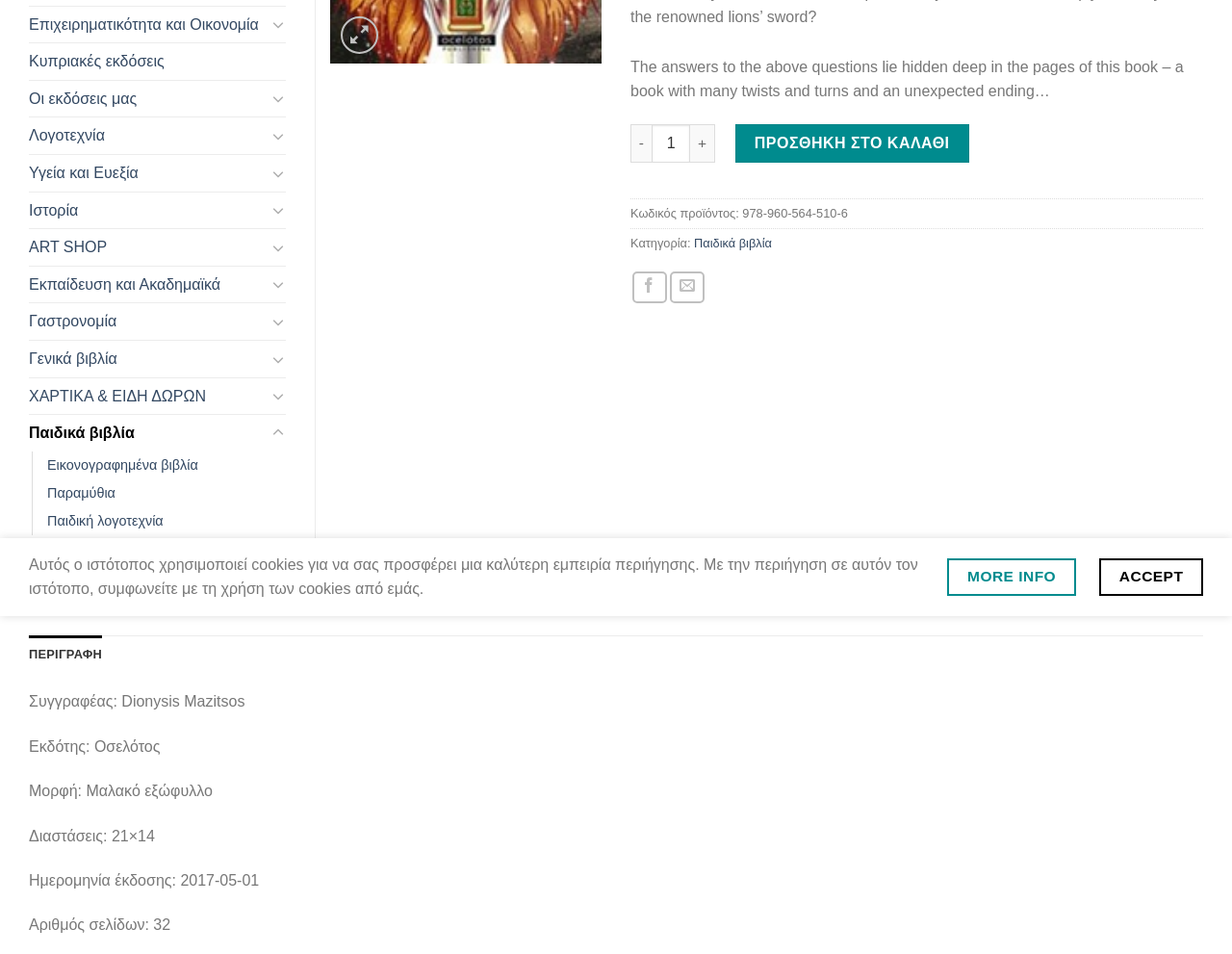Given the description of the UI element: "electronics and physics", predict the bounding box coordinates in the form of [left, top, right, bottom], with each value being a float between 0 and 1.

None